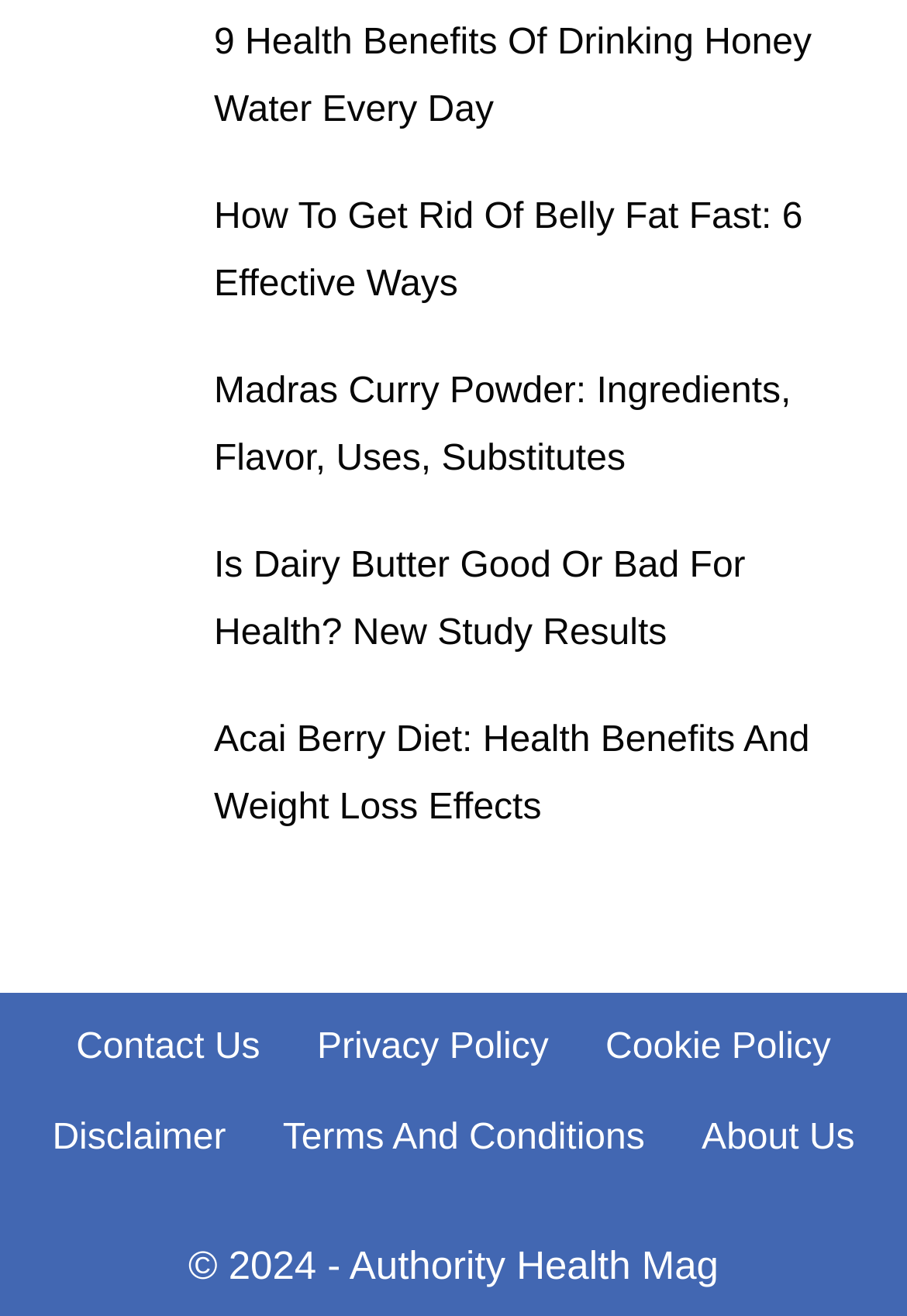Pinpoint the bounding box coordinates of the element that must be clicked to accomplish the following instruction: "Learn about How To Get Rid Of Belly Fat Fast". The coordinates should be in the format of four float numbers between 0 and 1, i.e., [left, top, right, bottom].

[0.051, 0.142, 0.205, 0.248]